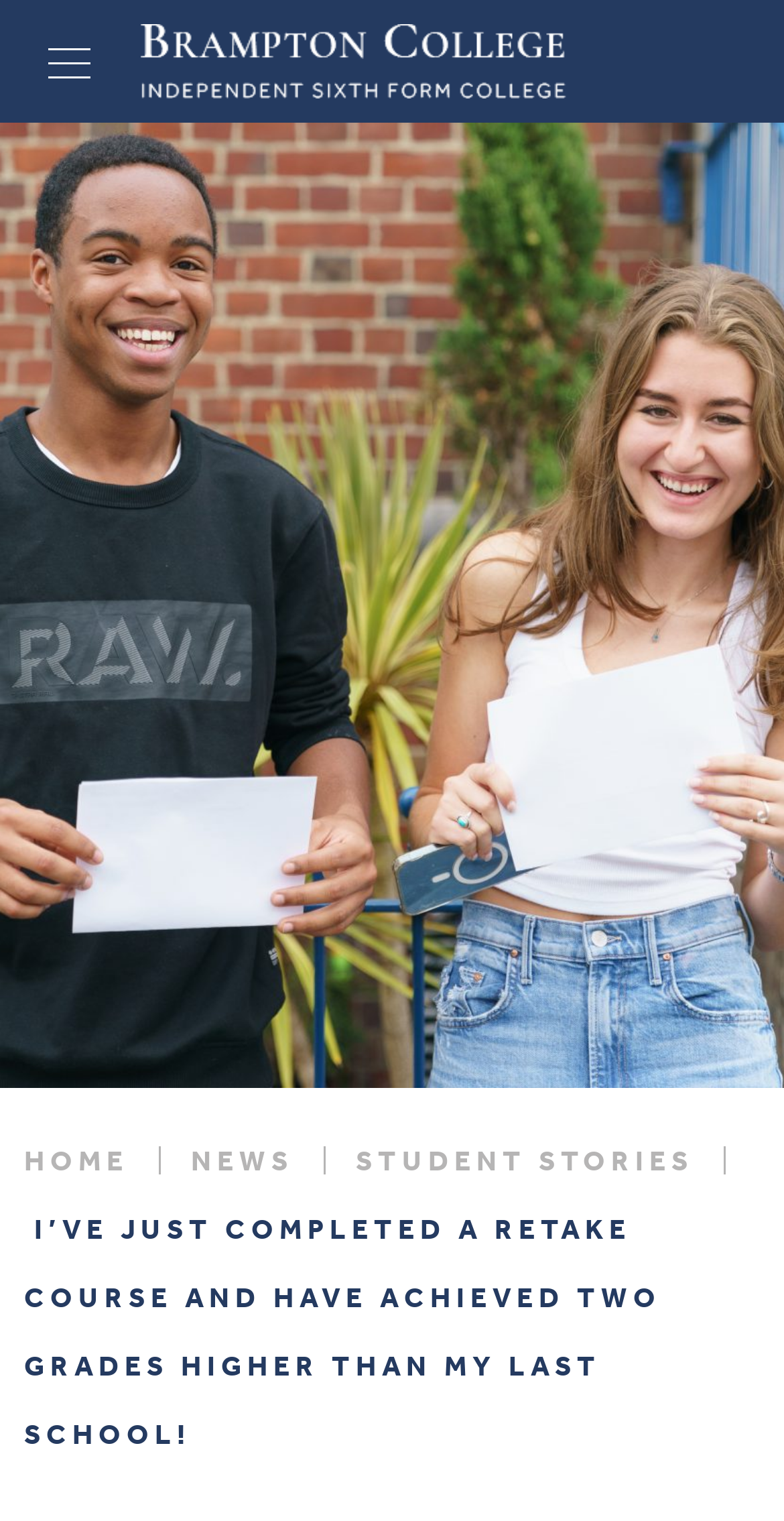Using the image as a reference, answer the following question in as much detail as possible:
What is the main topic of the webpage?

The main topic of the webpage appears to be a student's story, as it mentions the student's achievement in a retake course and their experience at Brampton College.